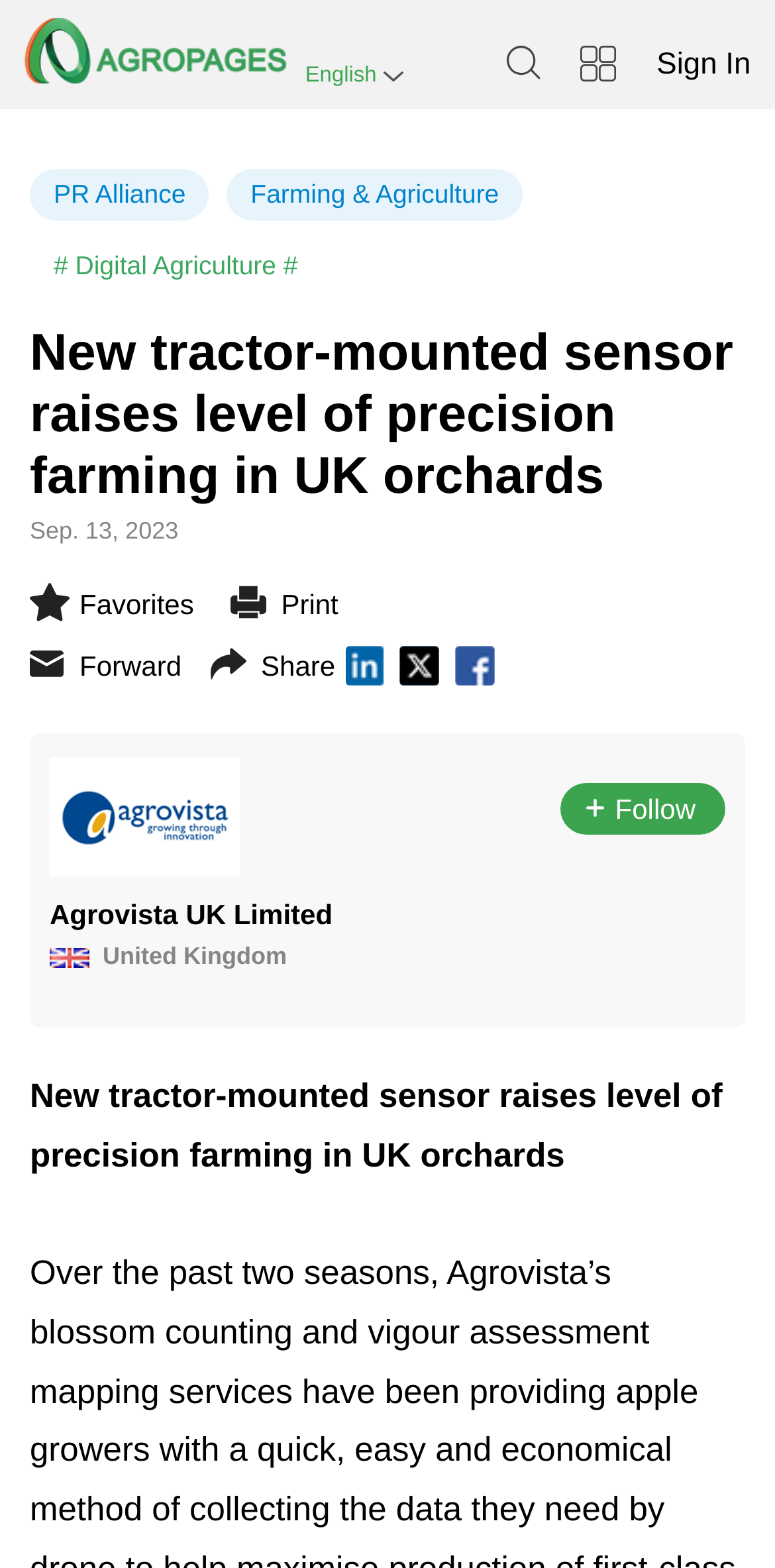Give the bounding box coordinates for the element described as: "Subscribe".

None